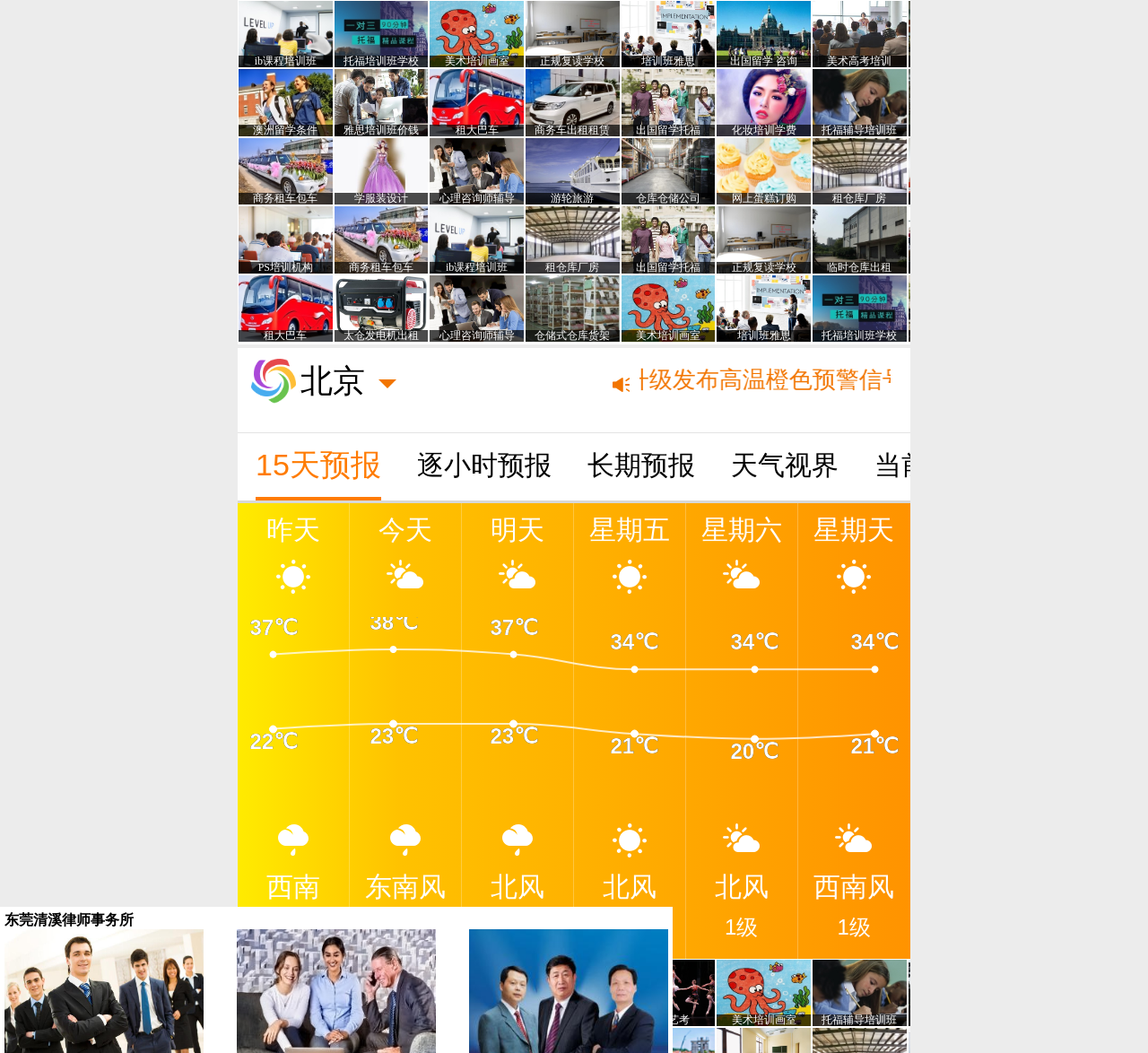Please identify the bounding box coordinates of the element I need to click to follow this instruction: "view hourly forecast".

[0.363, 0.411, 0.48, 0.475]